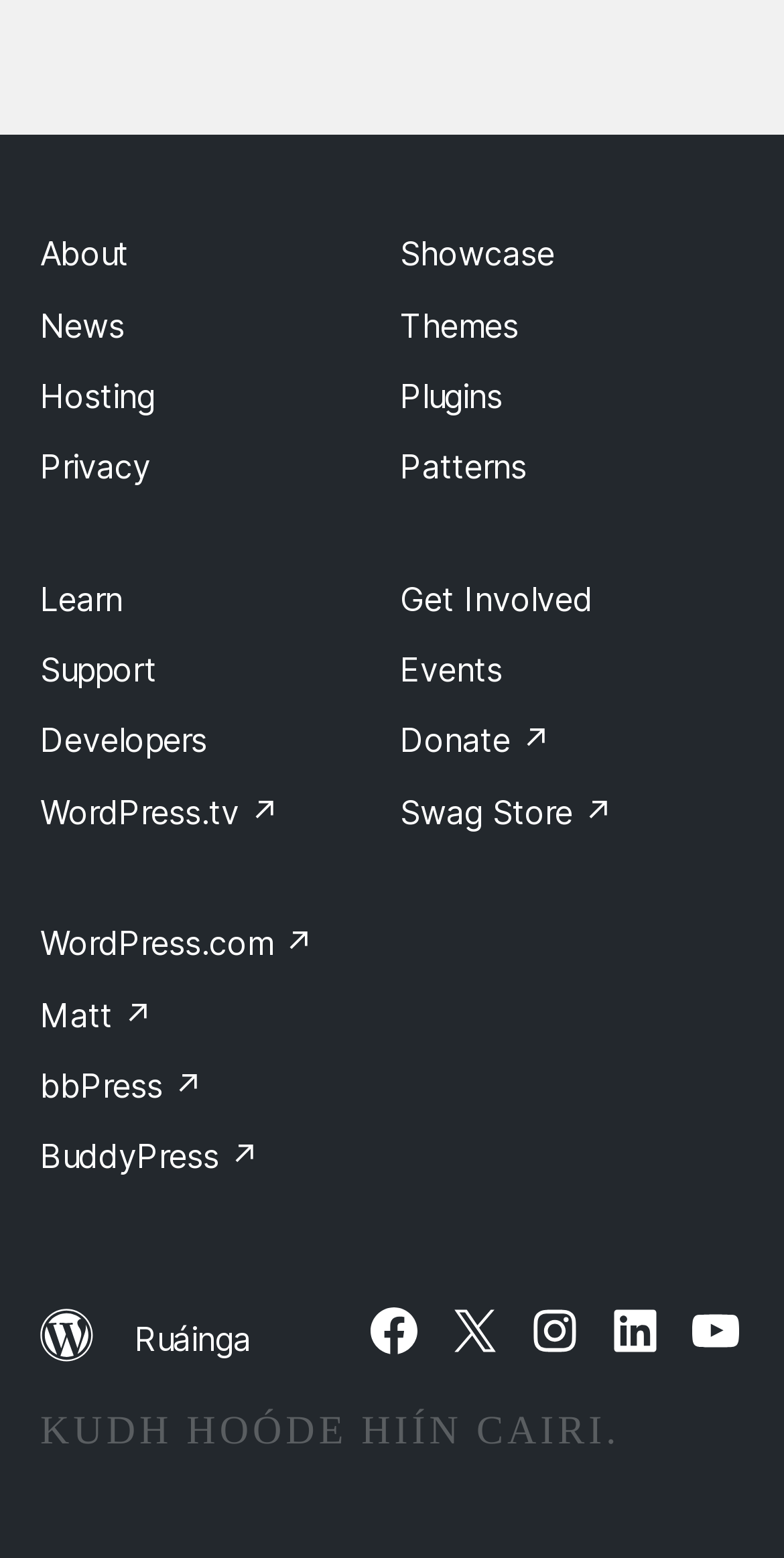Using the given description, provide the bounding box coordinates formatted as (top-left x, top-left y, bottom-right x, bottom-right y), with all values being floating point numbers between 0 and 1. Description: BuddyPress ↗

[0.051, 0.73, 0.331, 0.755]